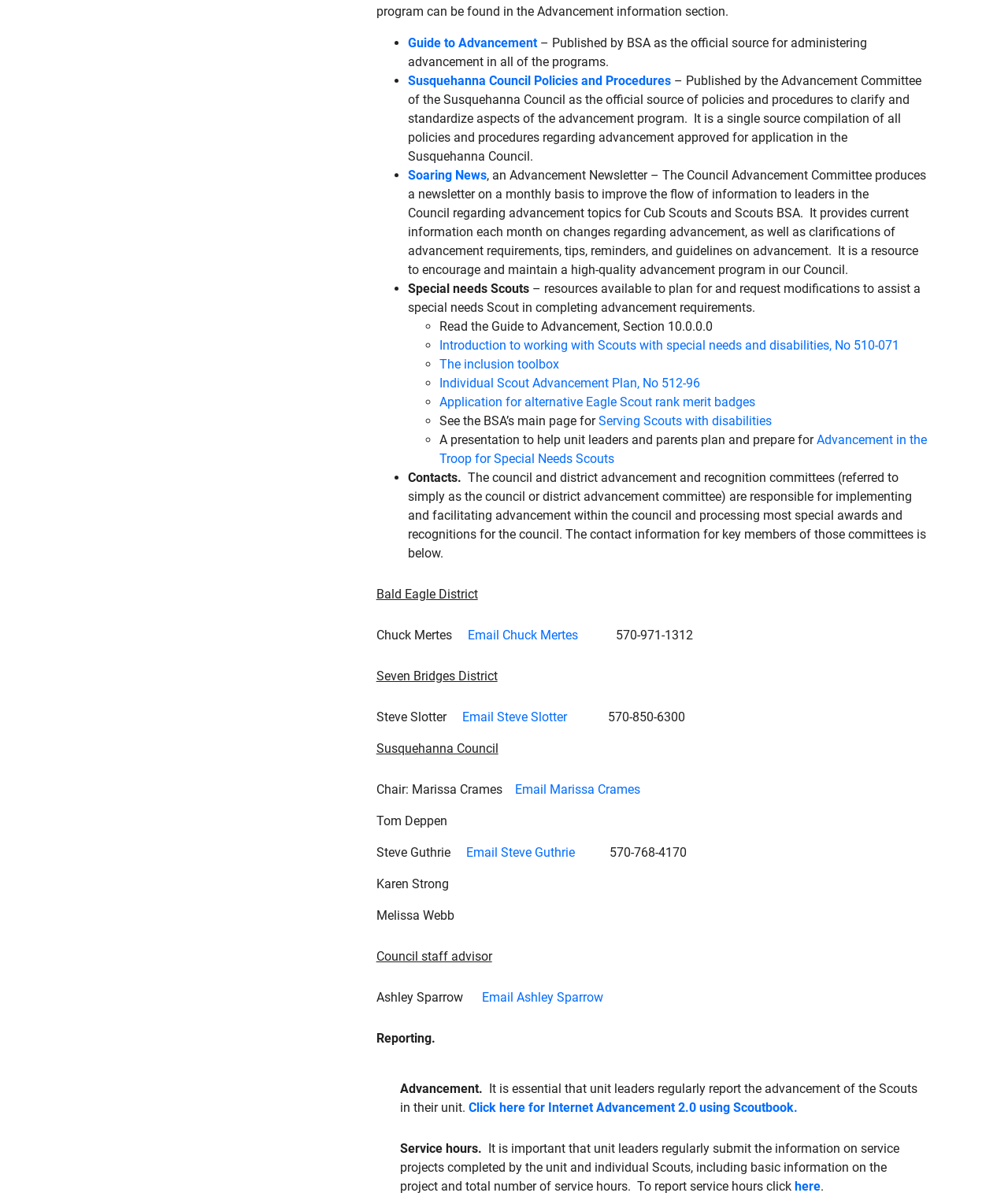What is the purpose of the Guide to Advancement?
Based on the image, please offer an in-depth response to the question.

The Guide to Advancement is the official source for administering advancement in all programs, as published by BSA. It provides guidance on how to implement and facilitate advancement within the council and process special awards and recognitions.